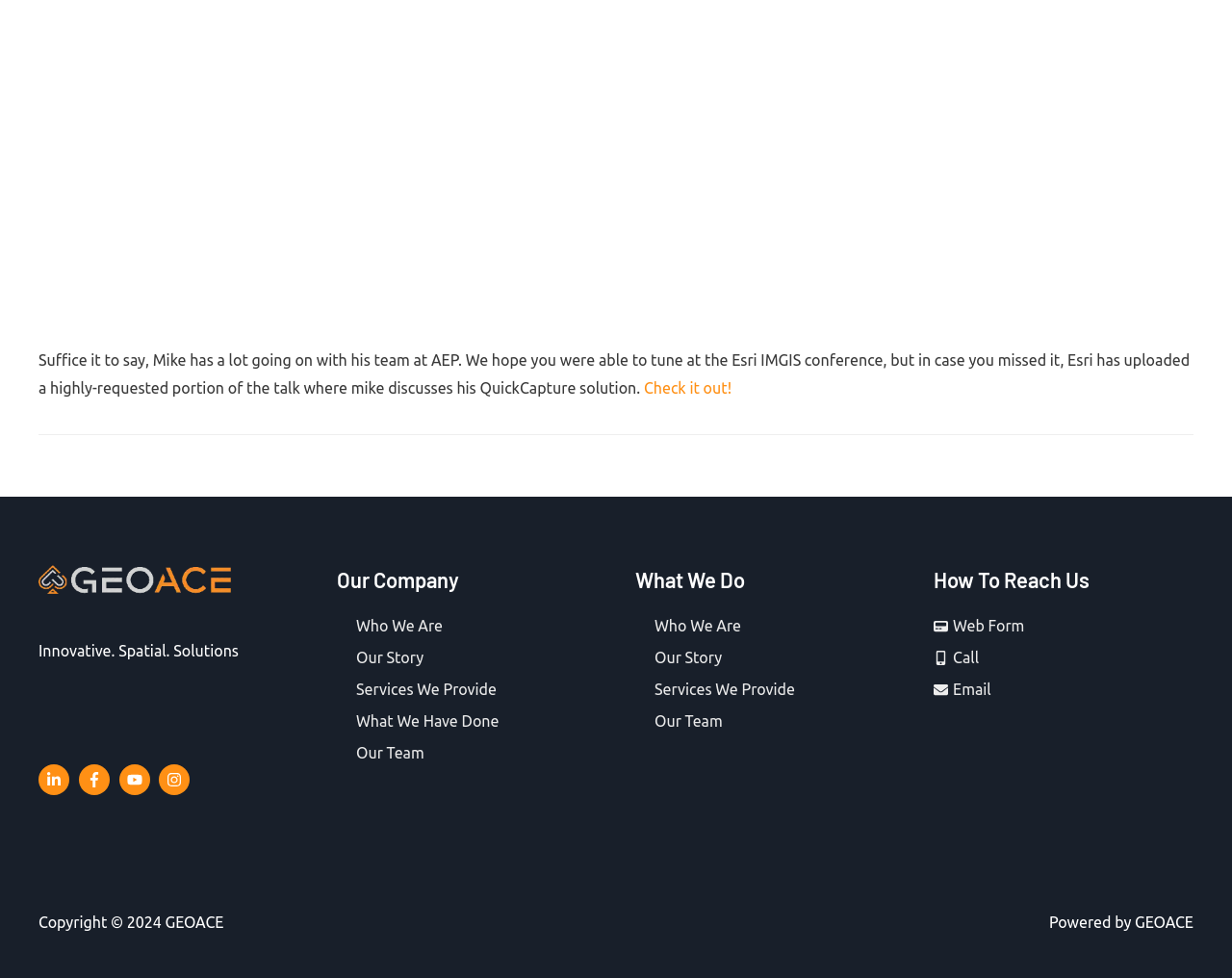How many ways are there to reach the company?
Answer the question with as much detail as possible.

The webpage provides three ways to reach the company, which are listed under the 'How To Reach Us' heading. These three ways are a web form, a phone call, and an email. This suggests that the company wants to make it easy for visitors to get in touch with them.